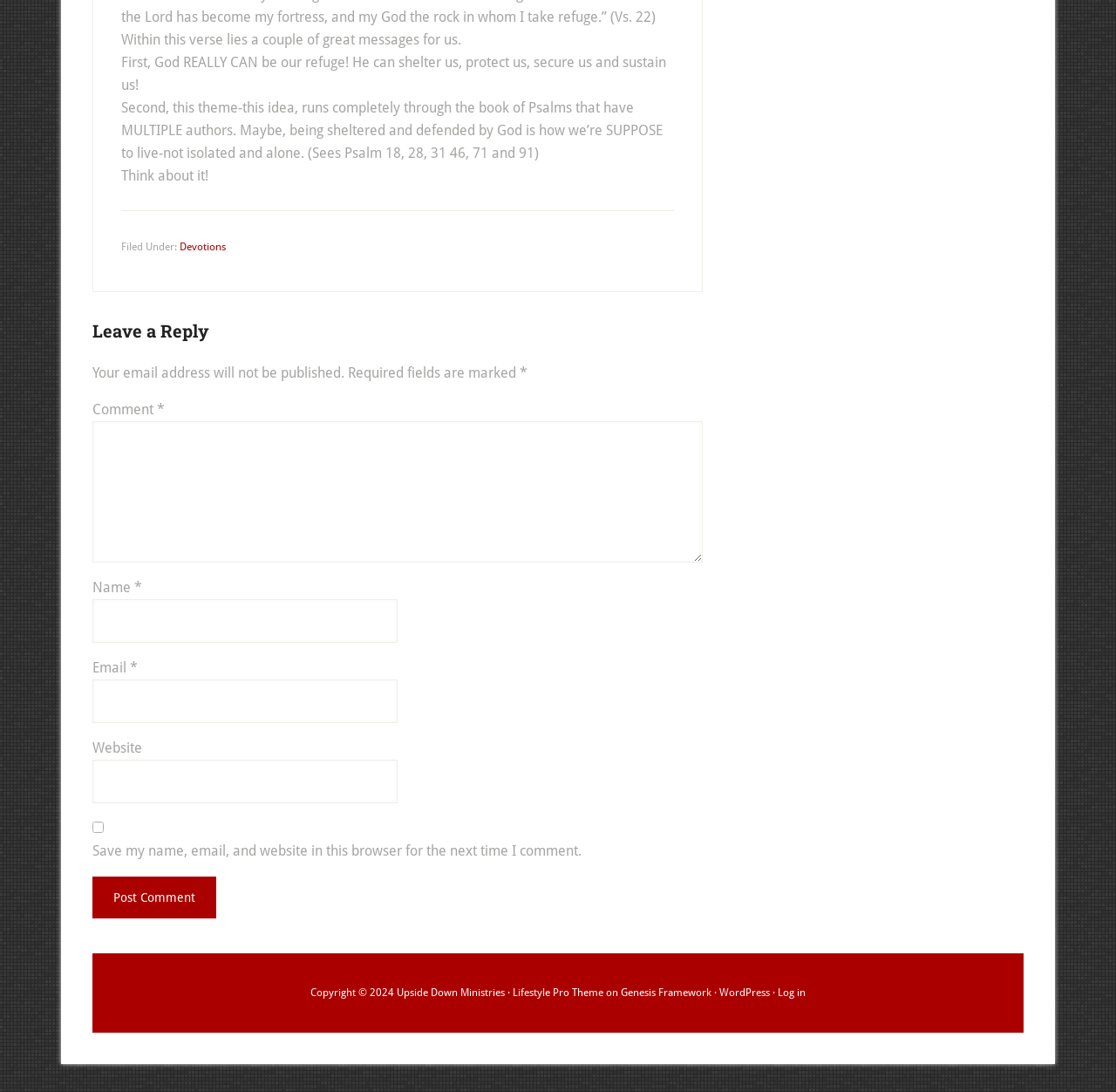Answer the question using only a single word or phrase: 
What is the function of the 'Post Comment' button?

Submit comment